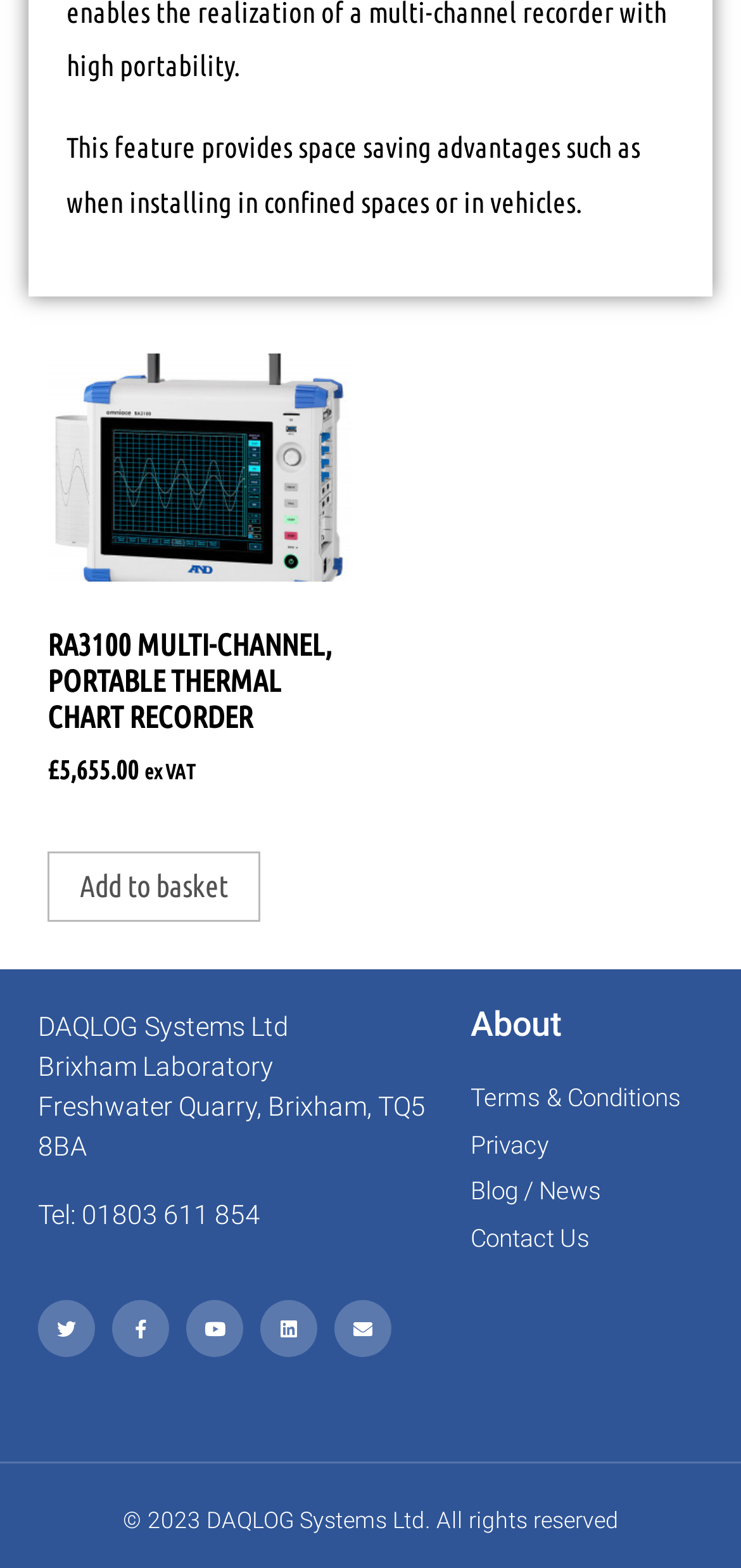Please give a succinct answer to the question in one word or phrase:
What is the company name of the website owner?

DAQLOG Systems Ltd